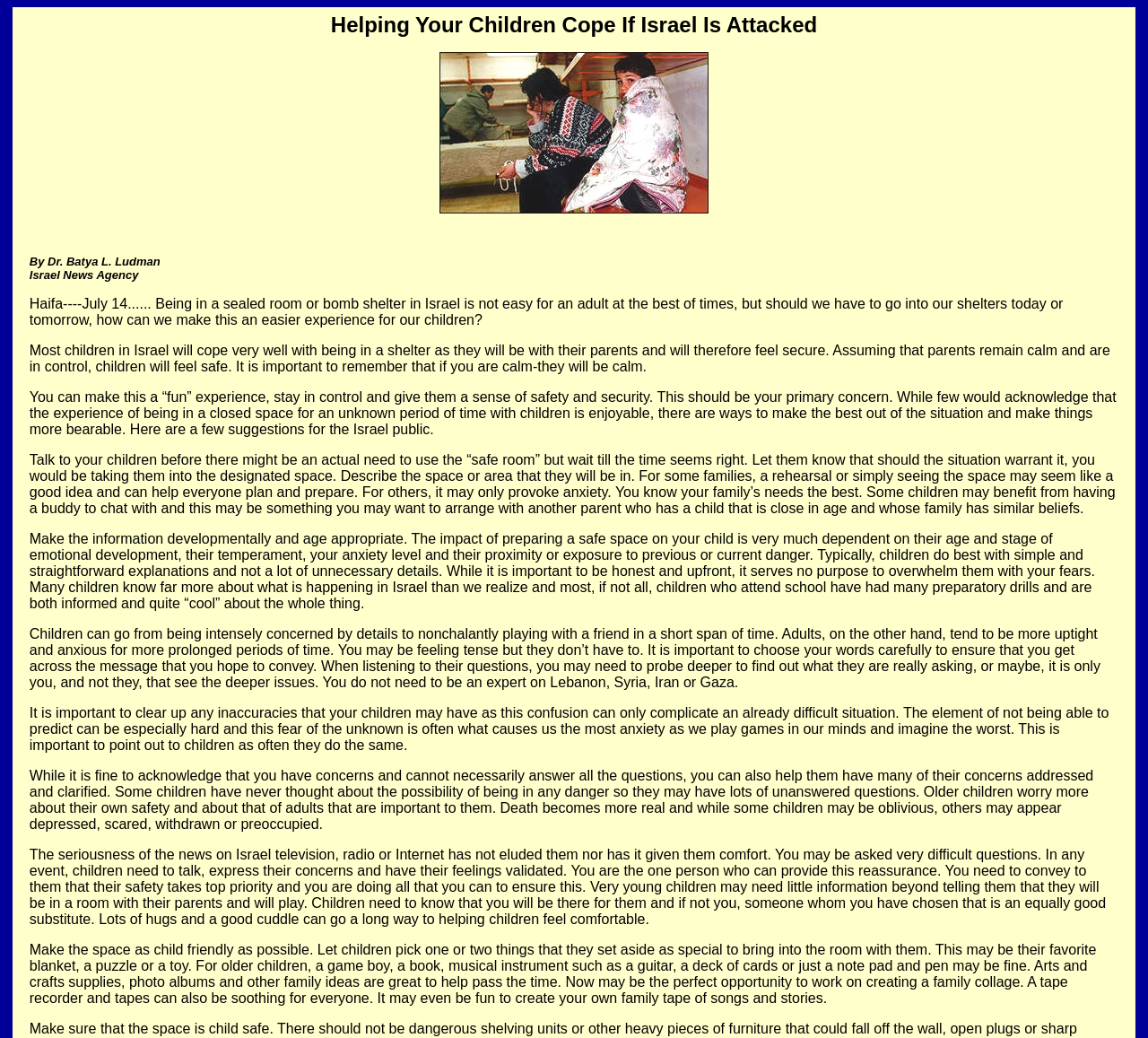What can older children bring into the safe room?
Could you give a comprehensive explanation in response to this question?

The article suggests that older children can bring items like a game boy, a book, a musical instrument, or a deck of cards into the safe room to help pass the time and make the experience more comfortable.